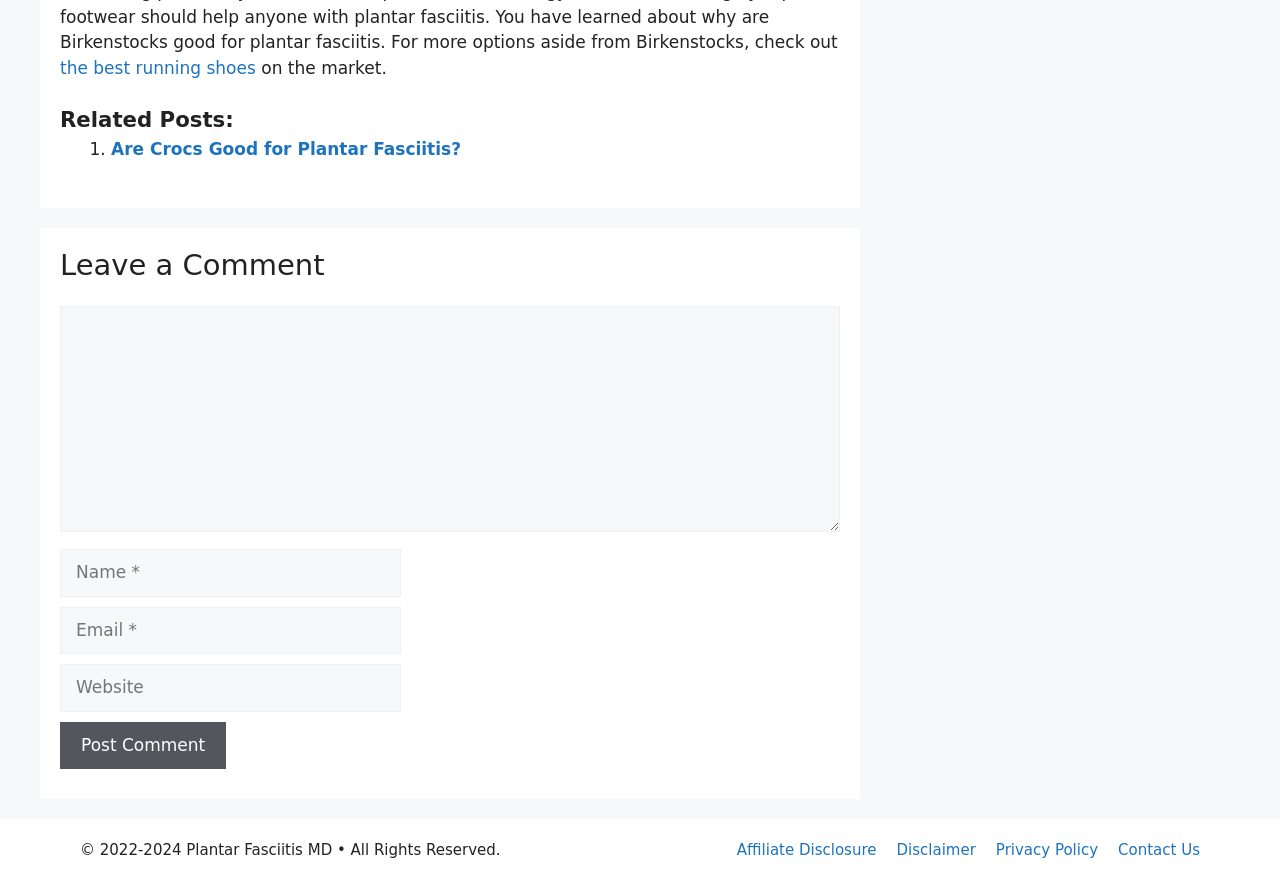Can you show the bounding box coordinates of the region to click on to complete the task described in the instruction: "Click the link to learn about the best running shoes"?

[0.047, 0.065, 0.2, 0.088]